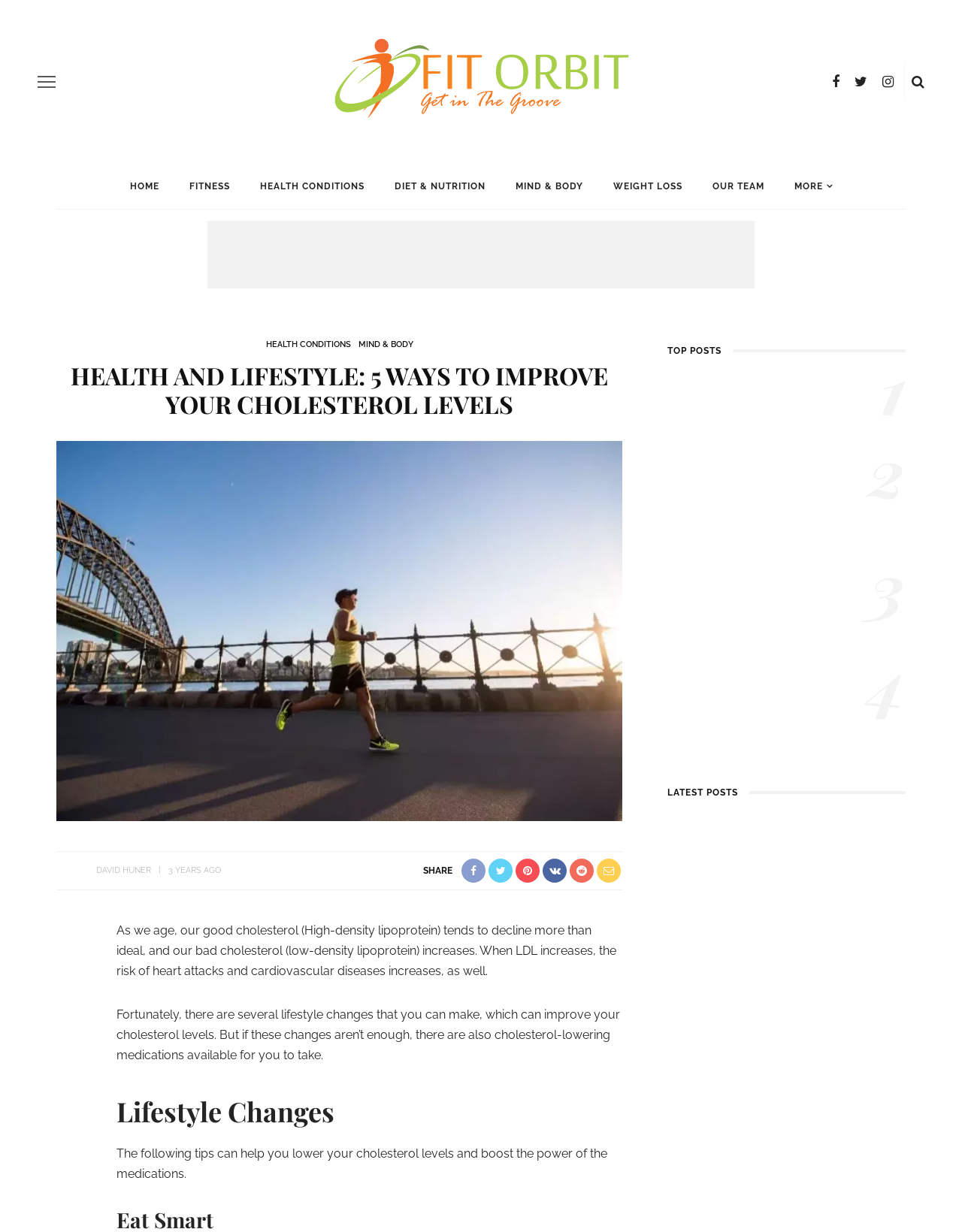Bounding box coordinates are given in the format (top-left x, top-left y, bottom-right x, bottom-right y). All values should be floating point numbers between 0 and 1. Provide the bounding box coordinate for the UI element described as: title="Twitter"

[0.88, 0.054, 0.909, 0.079]